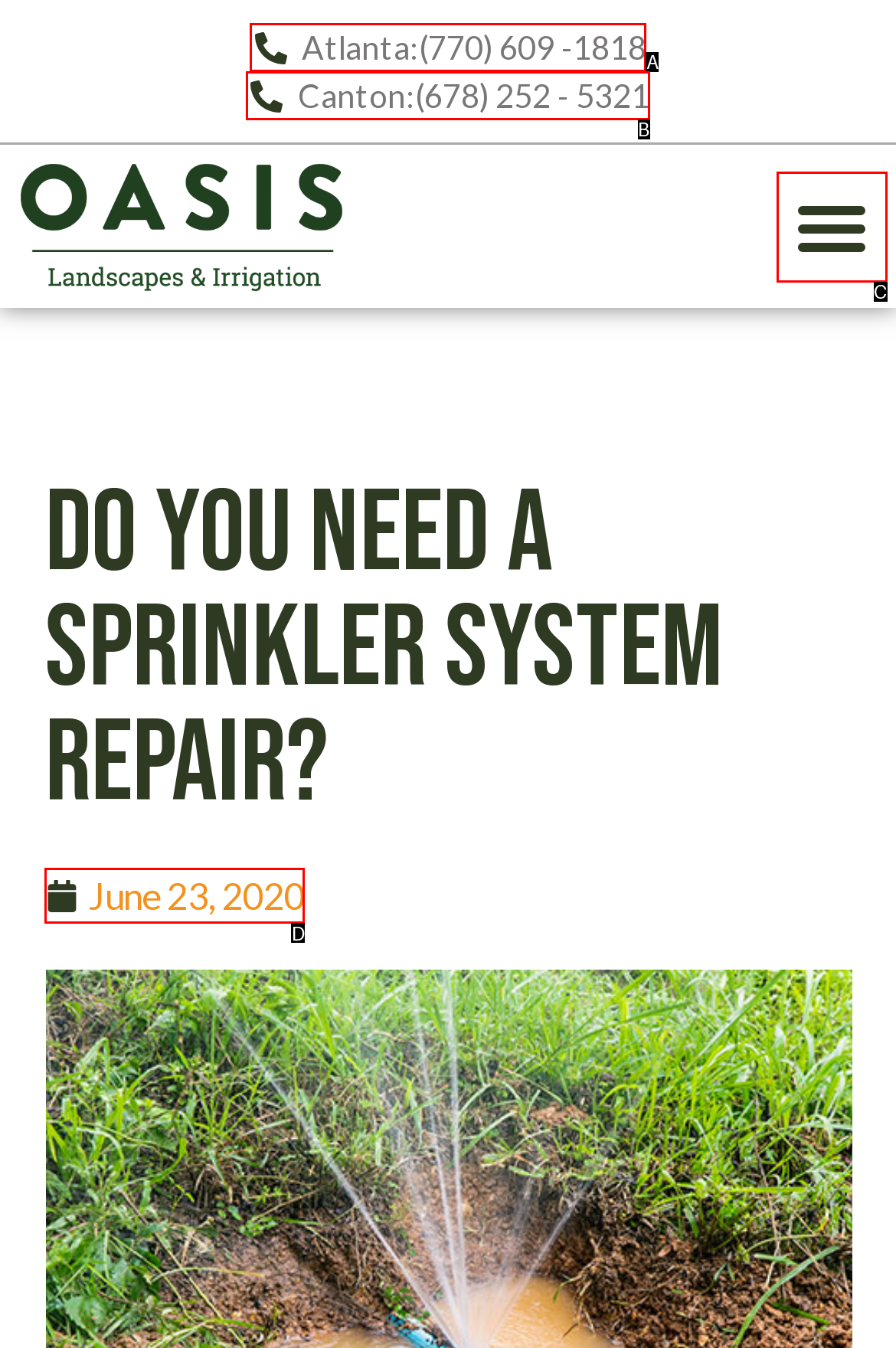Given the description: Atlanta:(770) 609 -1818
Identify the letter of the matching UI element from the options.

A